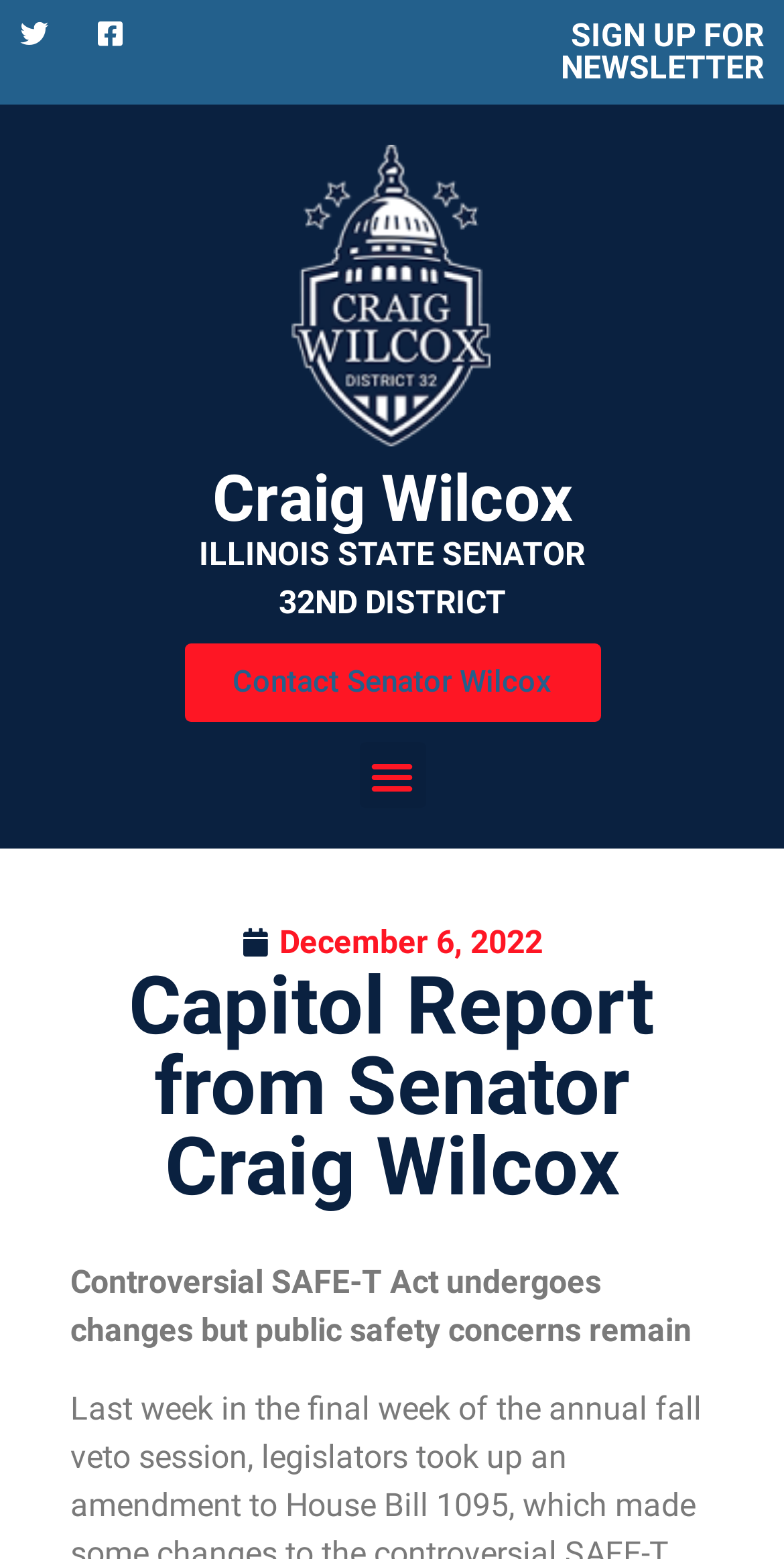Please find and generate the text of the main header of the webpage.

Capitol Report from Senator Craig Wilcox